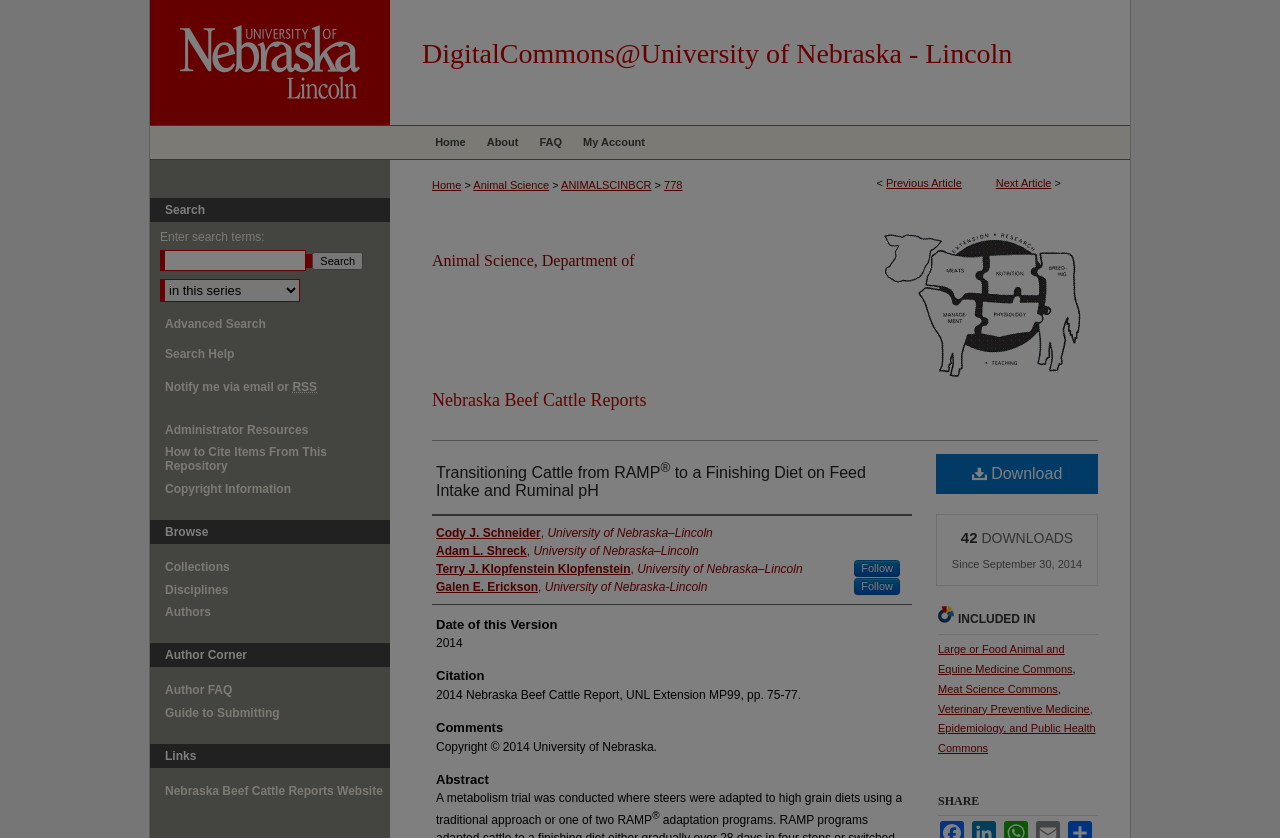Find the bounding box of the UI element described as follows: "Guide to Submitting".

[0.129, 0.842, 0.305, 0.859]